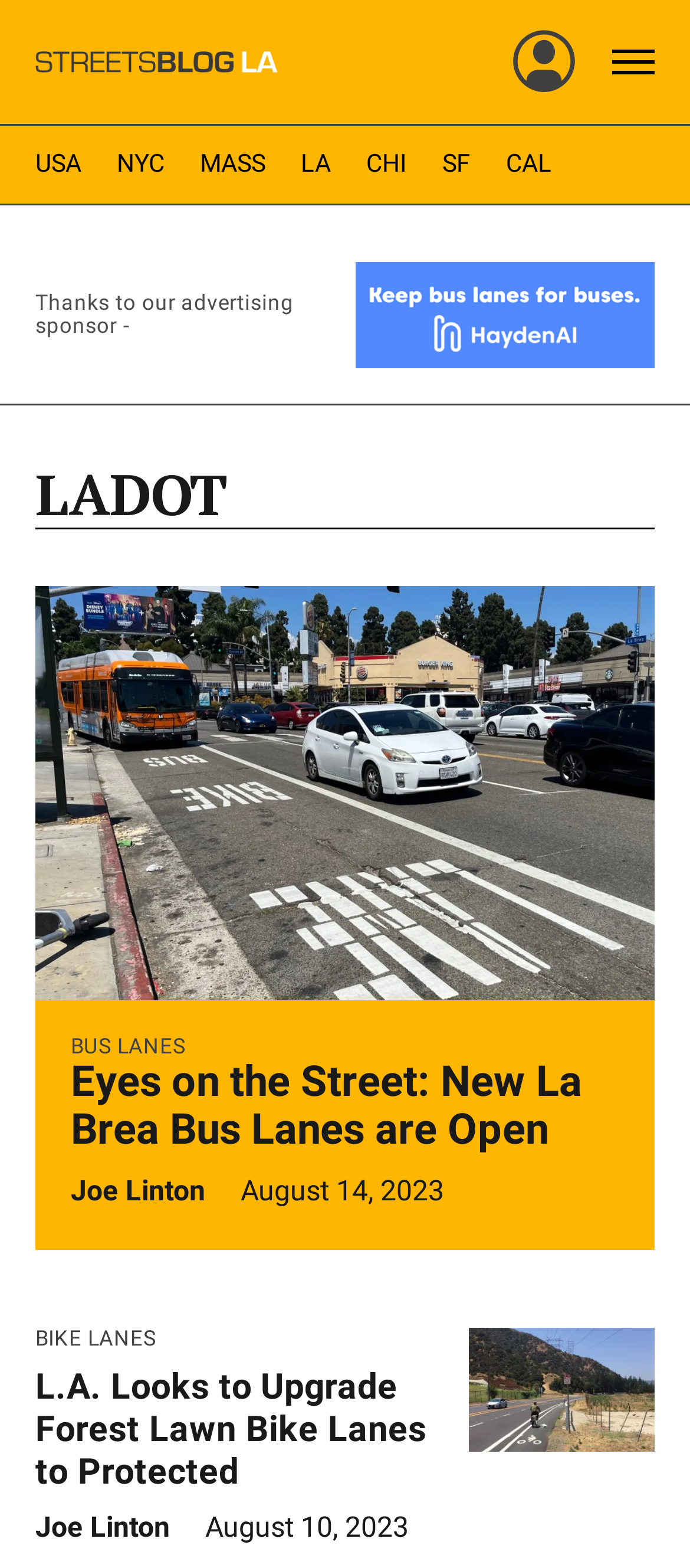Please identify the bounding box coordinates of the element's region that I should click in order to complete the following instruction: "Open Menu". The bounding box coordinates consist of four float numbers between 0 and 1, i.e., [left, top, right, bottom].

[0.887, 0.023, 0.949, 0.056]